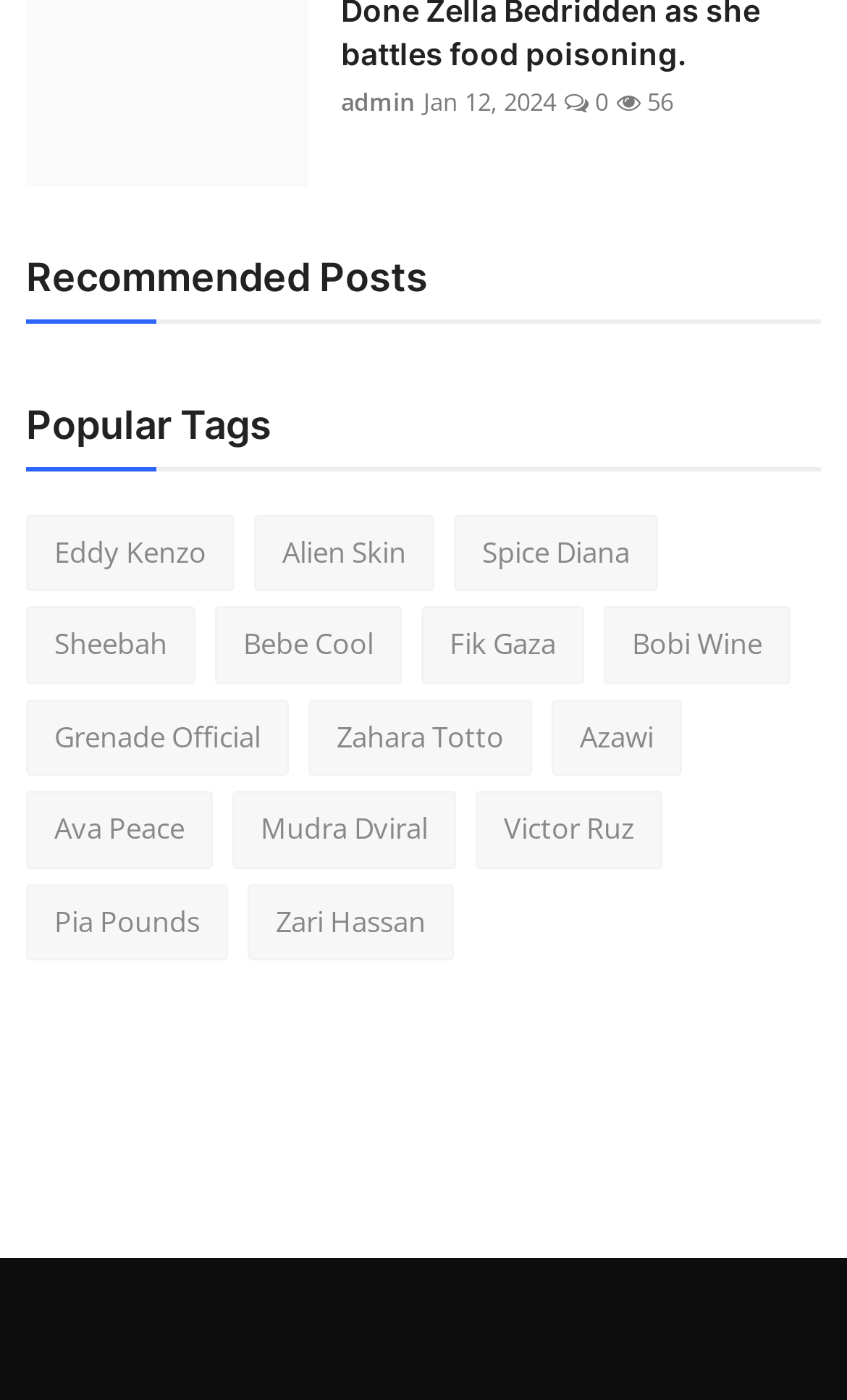How many links are under Recommended Posts?
Provide a detailed answer to the question, using the image to inform your response.

I counted the number of link elements under the 'Recommended Posts' heading, which are Eddy Kenzo, Alien Skin, Spice Diana, Sheebah, Bebe Cool, Fik Gaza, Bobi Wine, Grenade Official, Zahara Totto, Azawi, Ava Peace, and Mudra Dviral.